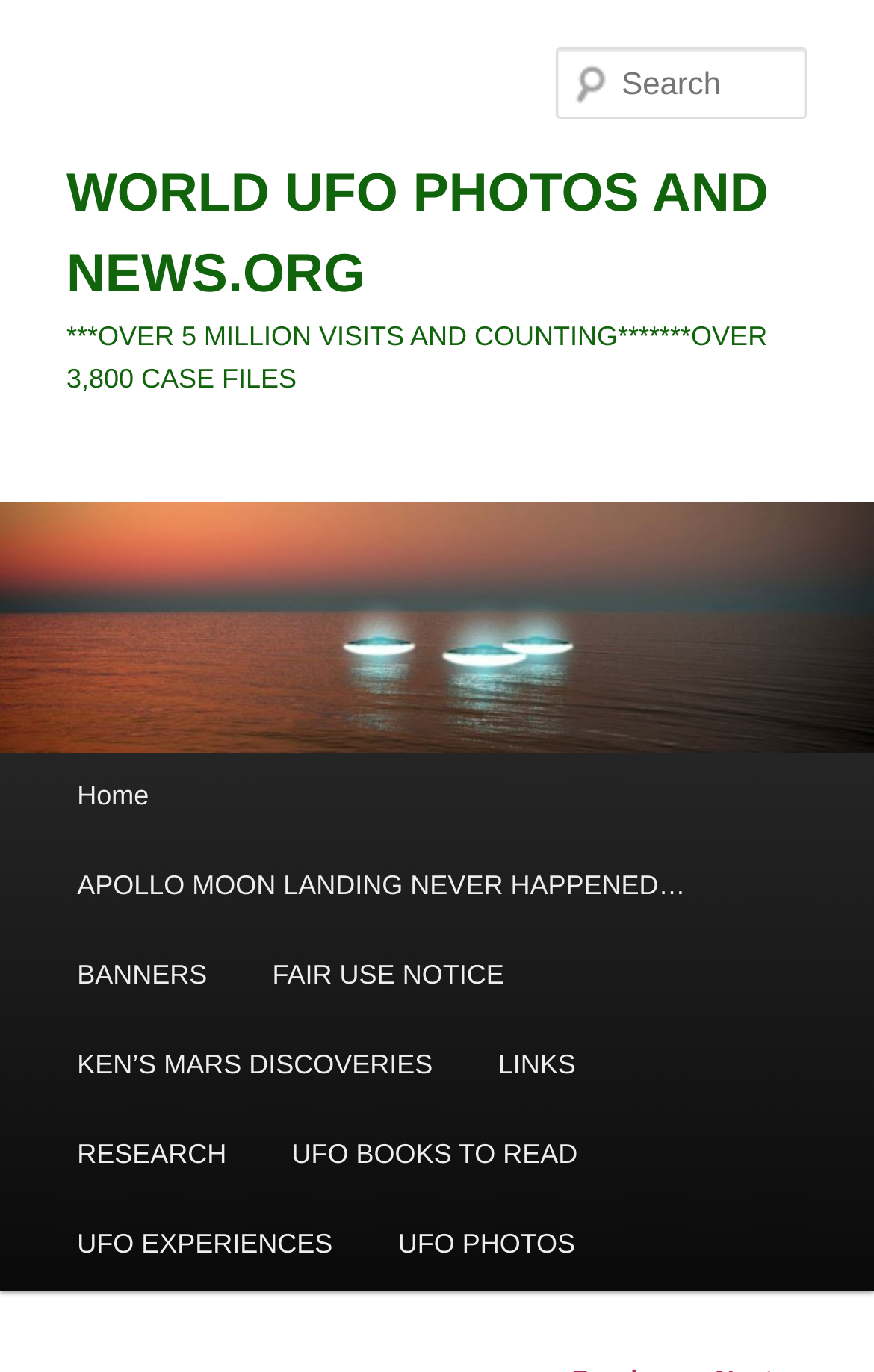What is the name of the website?
Please provide a single word or phrase answer based on the image.

WORLD UFO PHOTOS AND NEWS.ORG